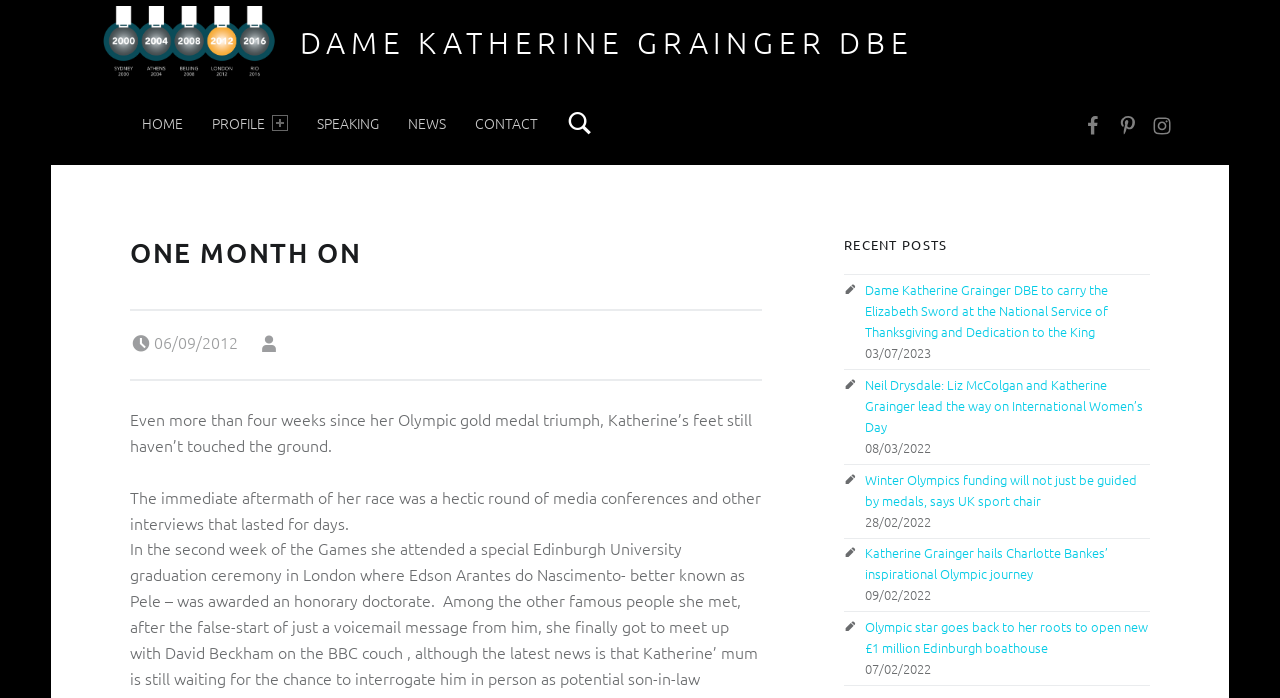Using the description: "Home", determine the UI element's bounding box coordinates. Ensure the coordinates are in the format of four float numbers between 0 and 1, i.e., [left, top, right, bottom].

[0.111, 0.119, 0.143, 0.233]